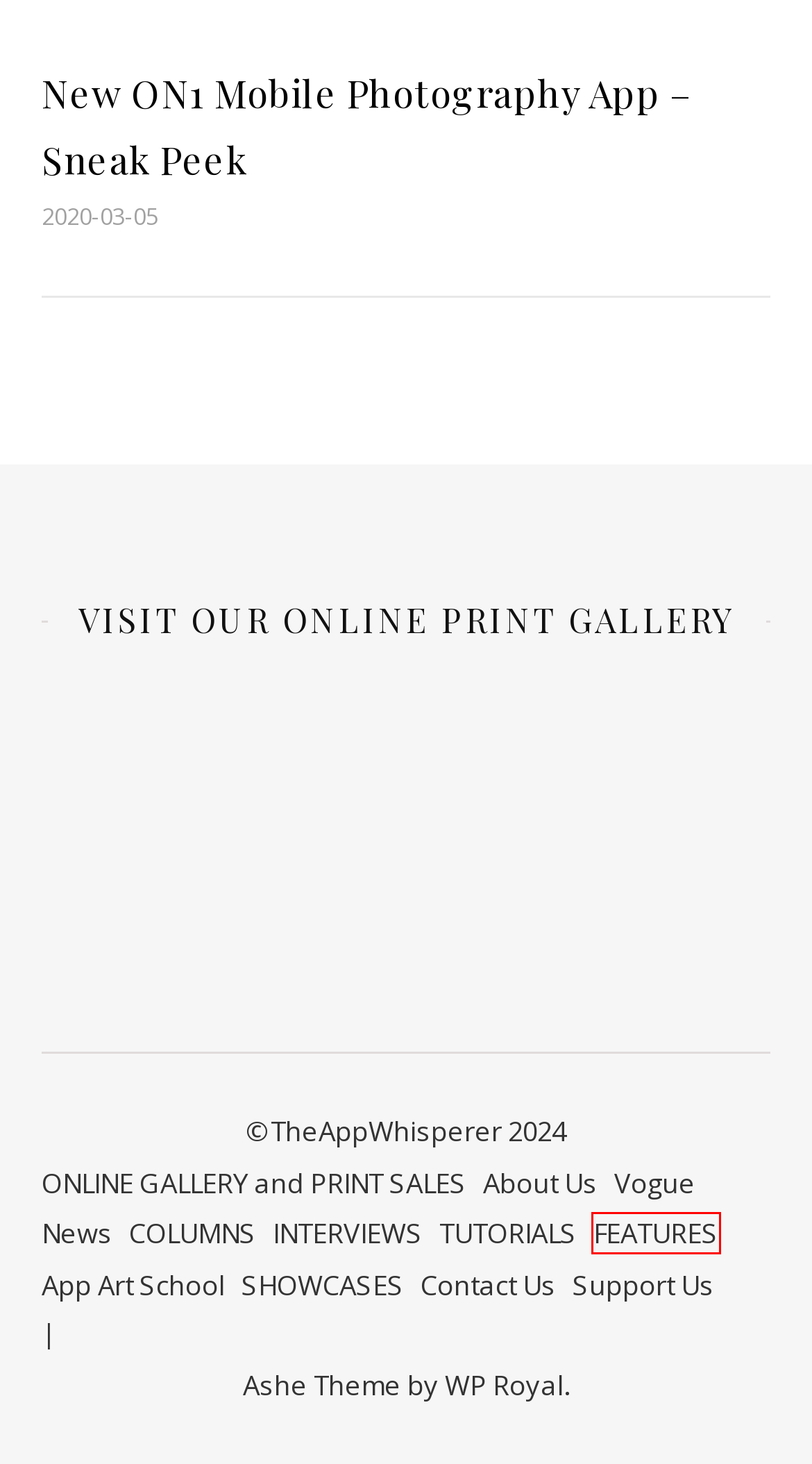Observe the provided screenshot of a webpage with a red bounding box around a specific UI element. Choose the webpage description that best fits the new webpage after you click on the highlighted element. These are your options:
A. App Art School Archives -
B. Contact Us Archives -
C. TUTORIALS Archives -
D. INTERVIEWS Archives -
E. FEATURES Archives -
F. Vogue Archives -
G. COLUMNS Archives -
H. Donating = Loving = TheAppWhisperer.com -

E